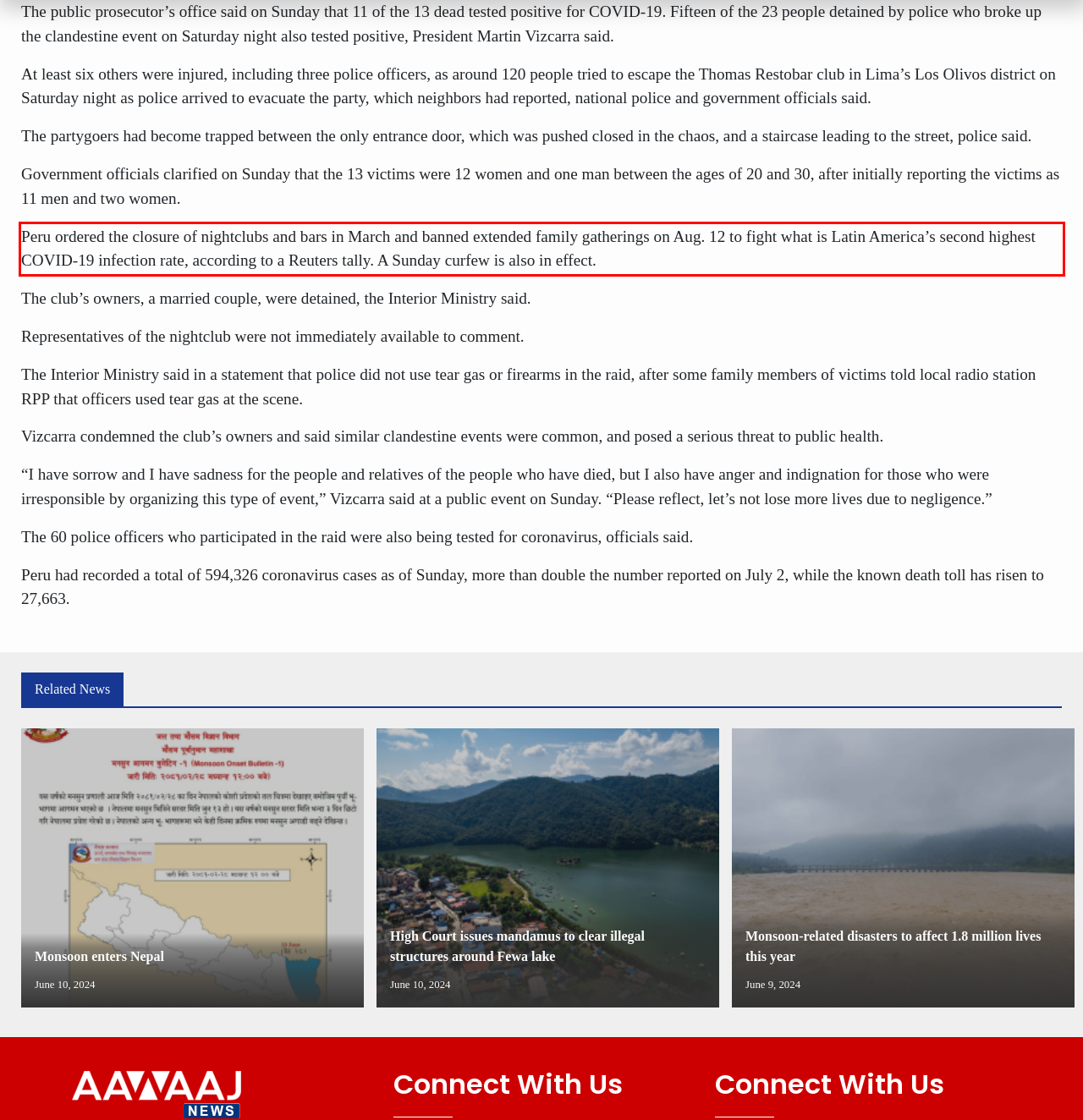Please identify and extract the text content from the UI element encased in a red bounding box on the provided webpage screenshot.

Peru ordered the closure of nightclubs and bars in March and banned extended family gatherings on Aug. 12 to fight what is Latin America’s second highest COVID-19 infection rate, according to a Reuters tally. A Sunday curfew is also in effect.